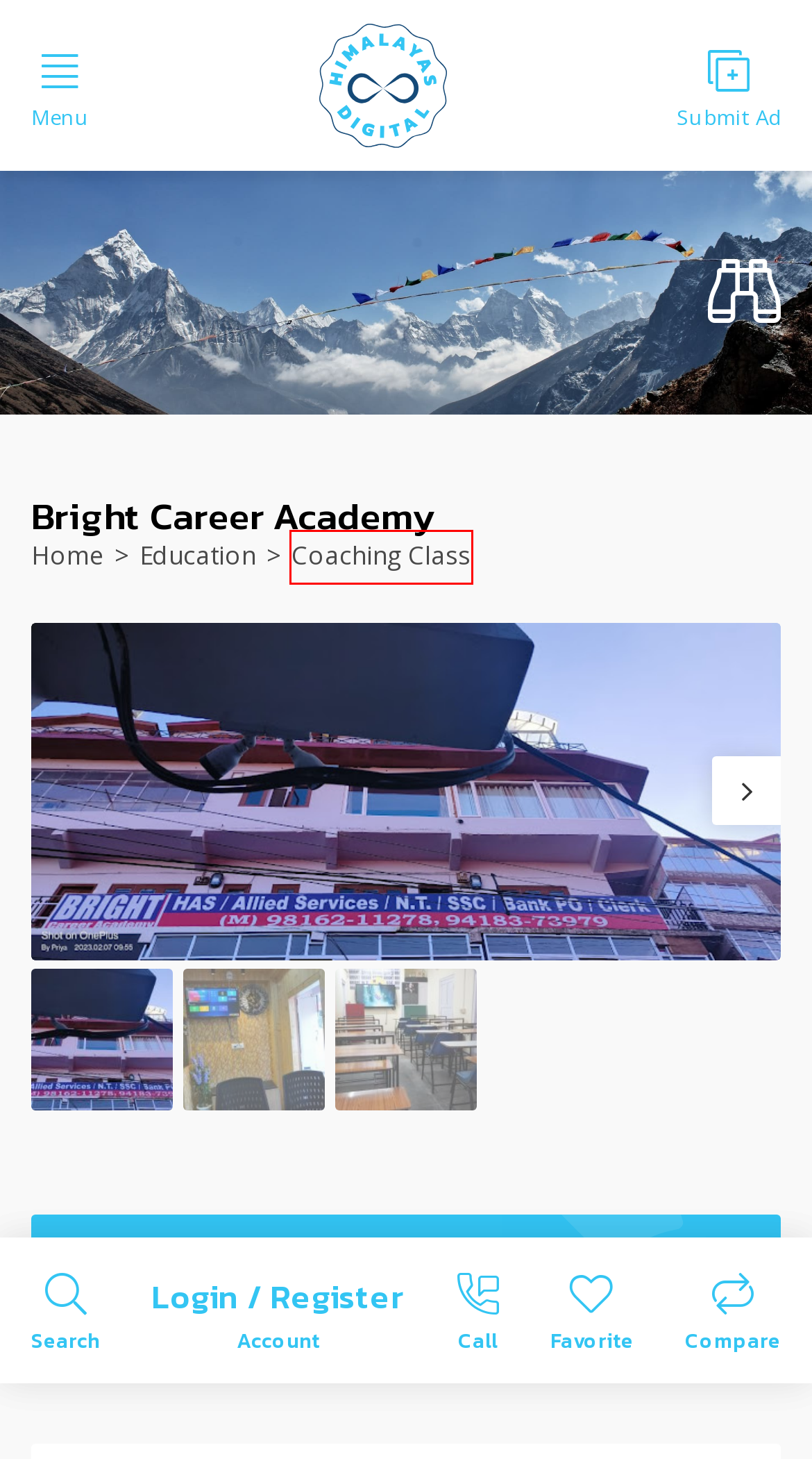You have a screenshot of a webpage with a red rectangle bounding box. Identify the best webpage description that corresponds to the new webpage after clicking the element within the red bounding box. Here are the candidates:
A. Privacy Policy - Himalayas Digital
B. Coaching Class Archives - Himalayas Digital
C. Best Hospitals In Dharamshala | Himalayas Digital
D. Free Classified Ads Posting : Himalayas Digital
E. Services Archives - Himalayas Digital
F. Fully furnished 2BHK Available for Rent
G. Himachal Pradesh Archives - Himalayas Digital
H. Education Platform For Students - Himalayas Digital

B